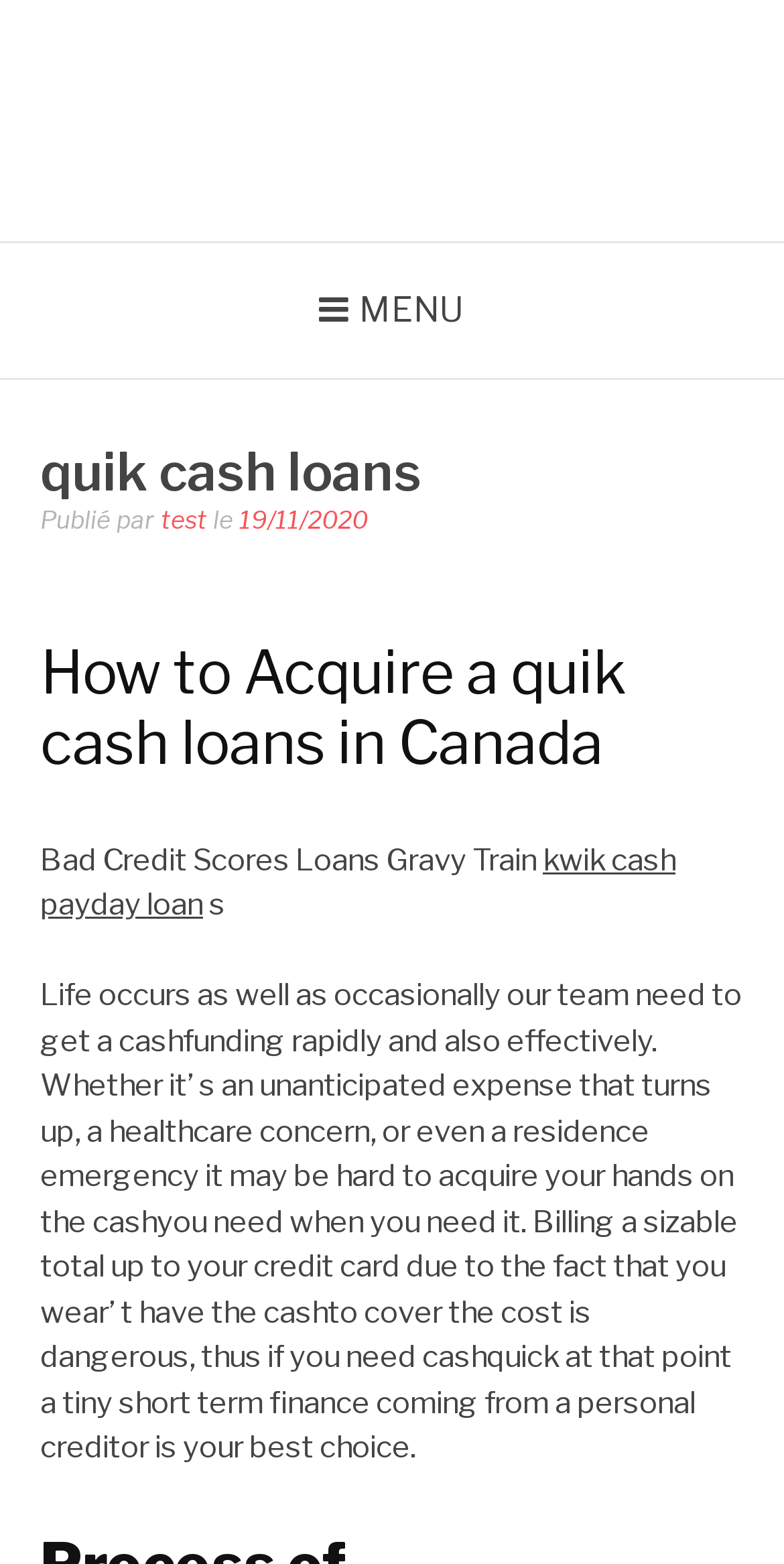What is the tone of the webpage content?
Please provide a comprehensive answer based on the visual information in the image.

The tone of the webpage content appears to be informative, as it provides information on how to acquire quick cash loans and explains the benefits of short-term finance over credit cards. The language used is clear and concise, suggesting that the purpose of the webpage is to educate readers rather than persuade them.